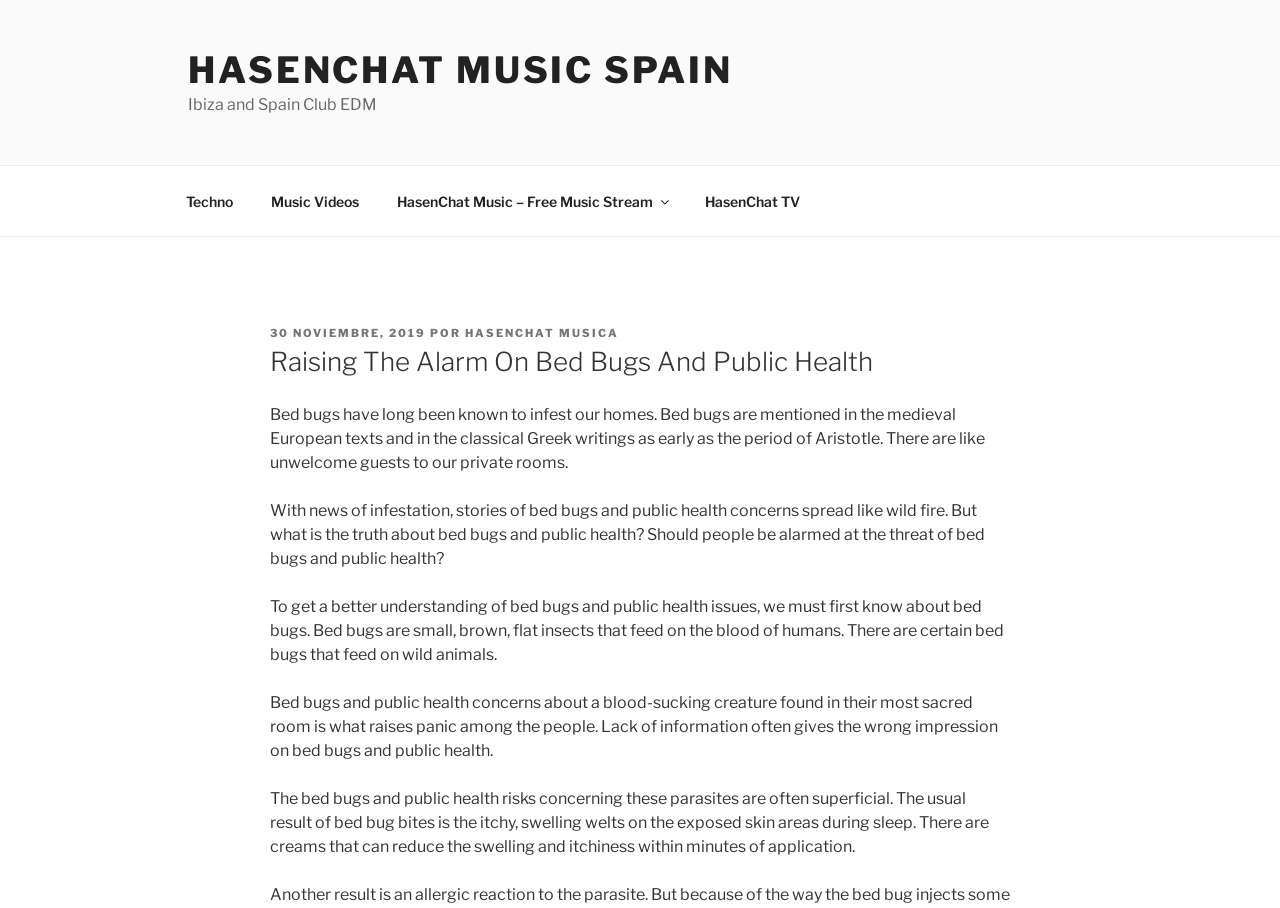Determine and generate the text content of the webpage's headline.

Raising The Alarm On Bed Bugs And Public Health